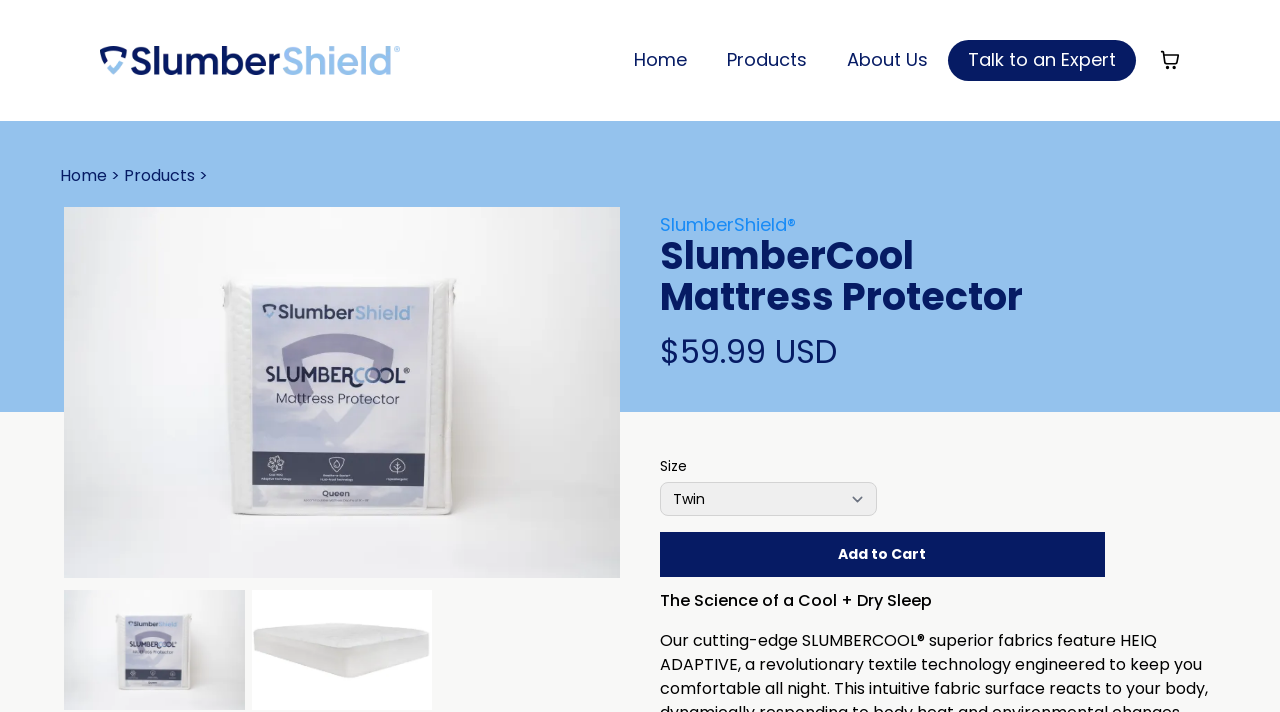Given the element description "Add to Cart" in the screenshot, predict the bounding box coordinates of that UI element.

[0.515, 0.747, 0.863, 0.811]